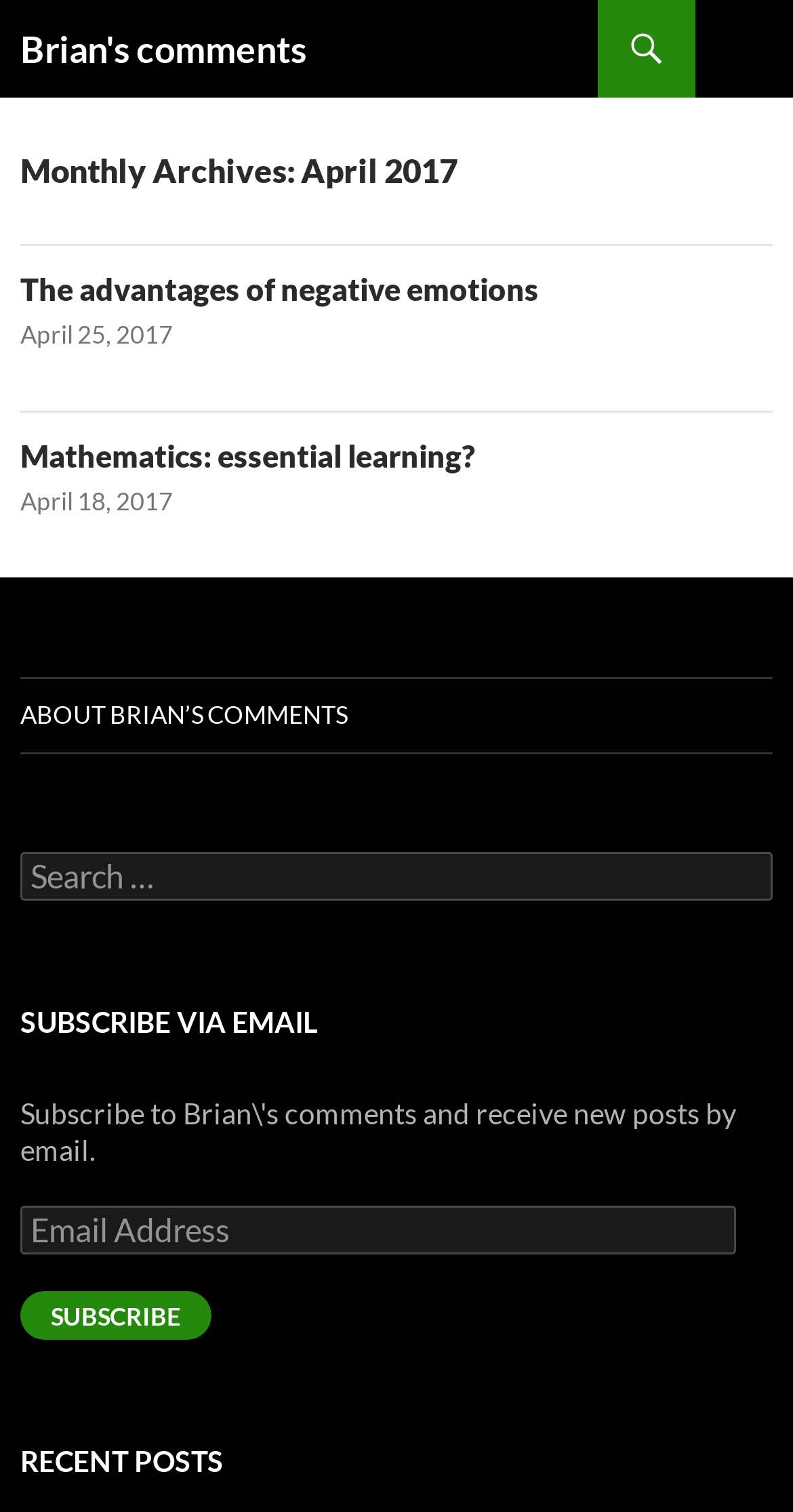Utilize the details in the image to thoroughly answer the following question: What is the function of the button?

I looked at the 'button' element [549] and found that it says 'SUBSCRIBE'. This suggests that the button is for subscribing to something, likely a newsletter or email updates.